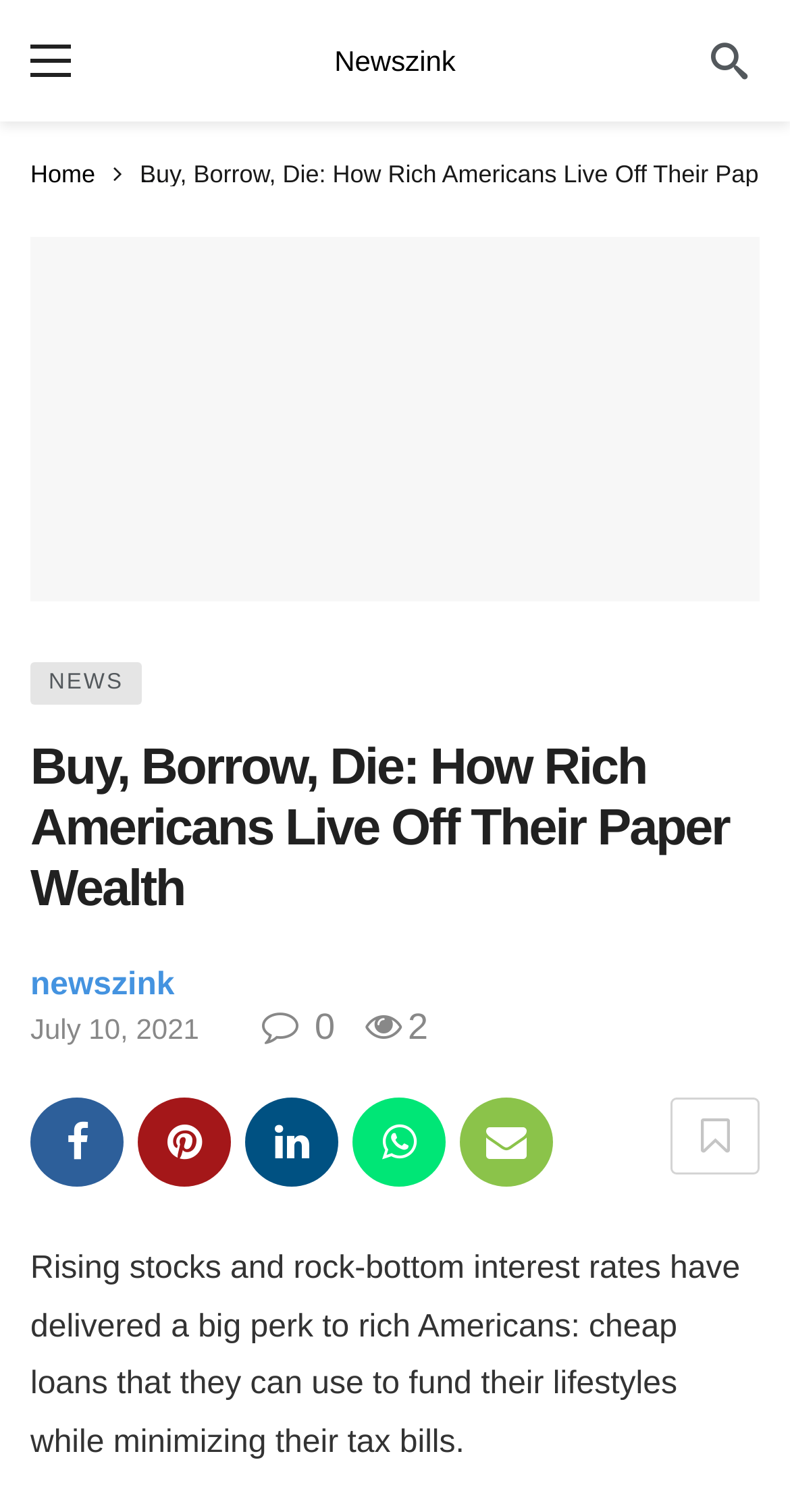Please provide a detailed answer to the question below based on the screenshot: 
What is the date of the article?

I found the date of the article by looking at the link with the text 'July 10, 2021', which is likely the publication date of the article.